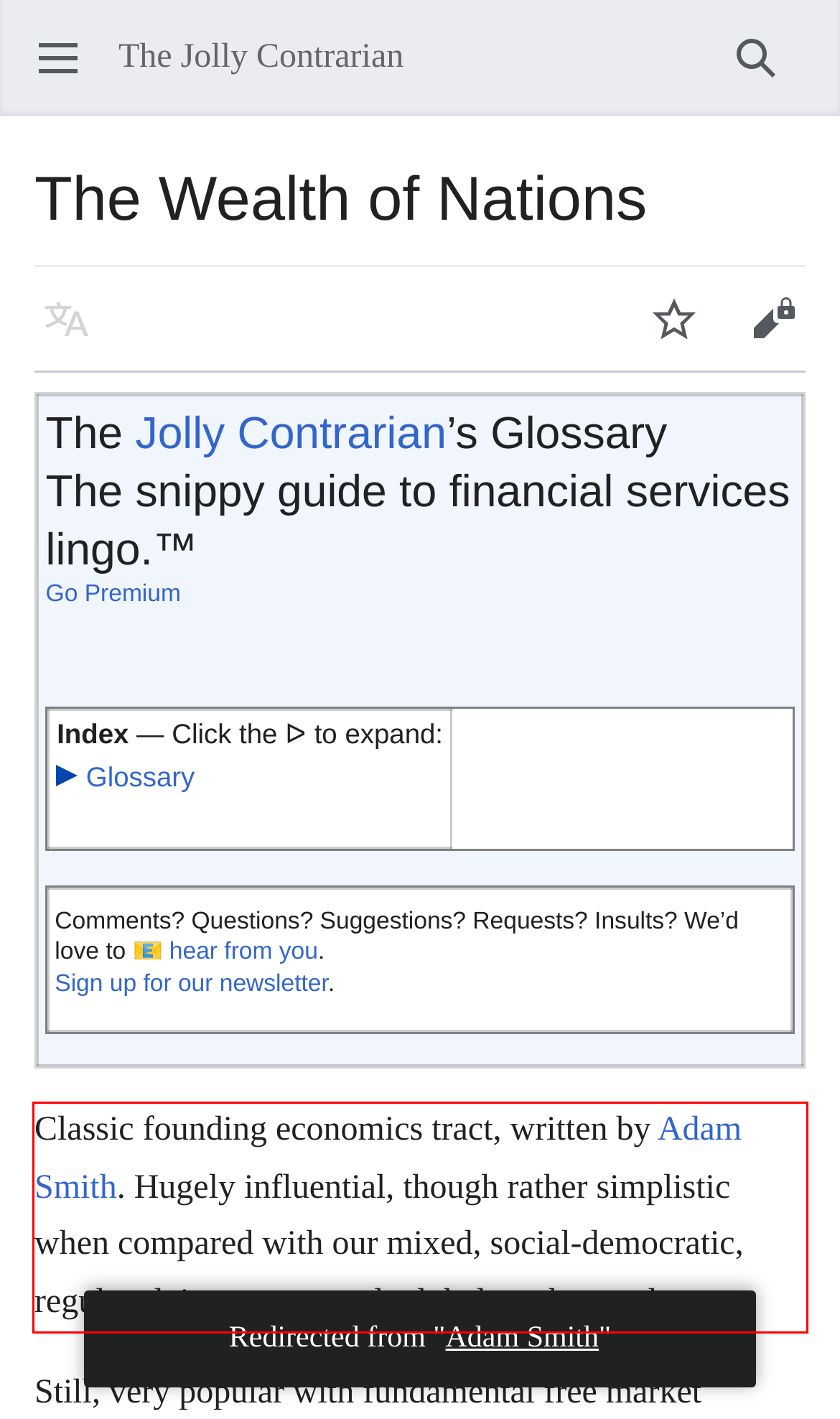Given a webpage screenshot, identify the text inside the red bounding box using OCR and extract it.

Classic founding economics tract, written by Adam Smith. Hugely influential, though rather simplistic when compared with our mixed, social-democratic, regulated, interconnected, global markets today.